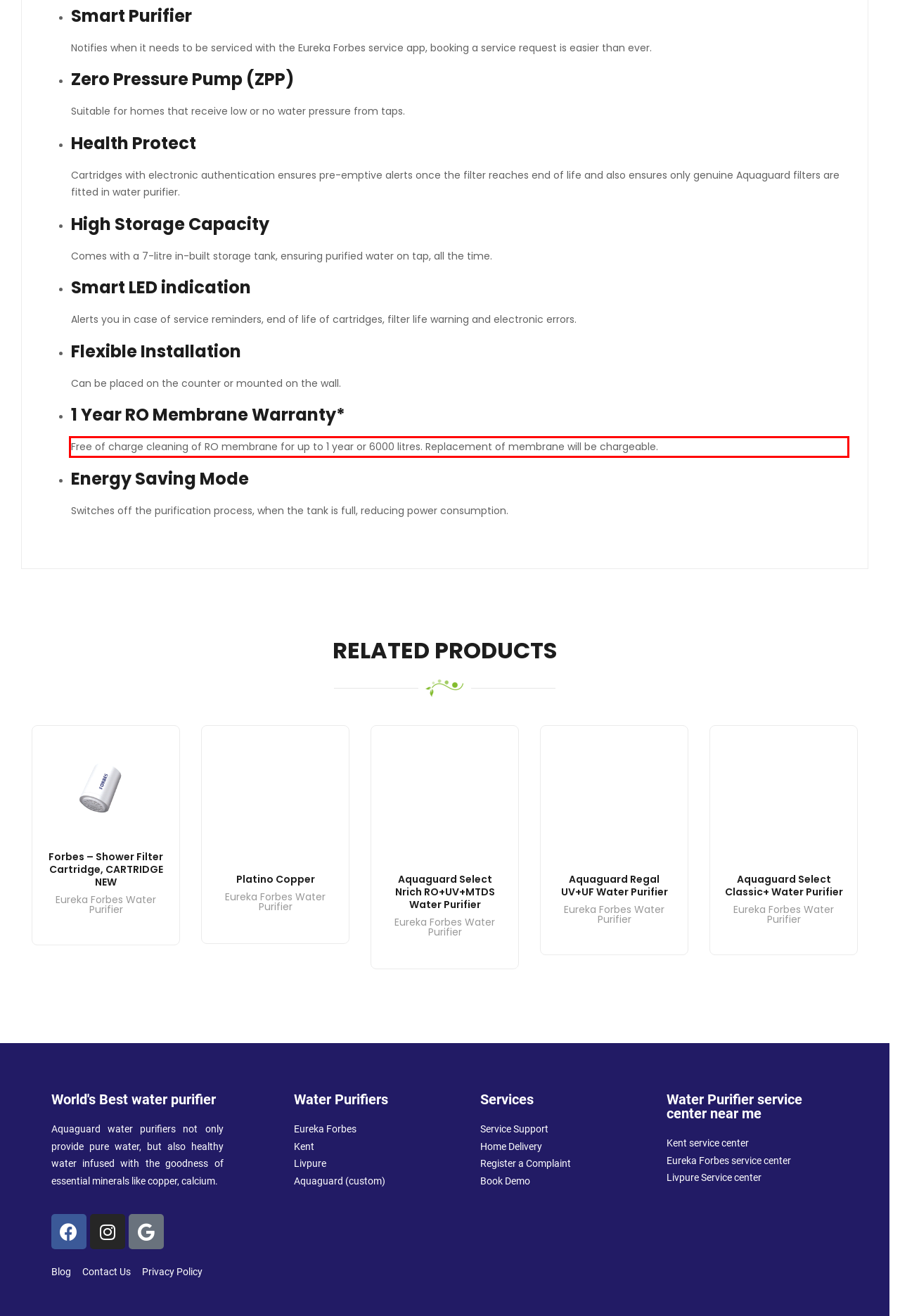You have a screenshot of a webpage with a red bounding box. Use OCR to generate the text contained within this red rectangle.

Free of charge cleaning of RO membrane for up to 1 year or 6000 litres. Replacement of membrane will be chargeable.